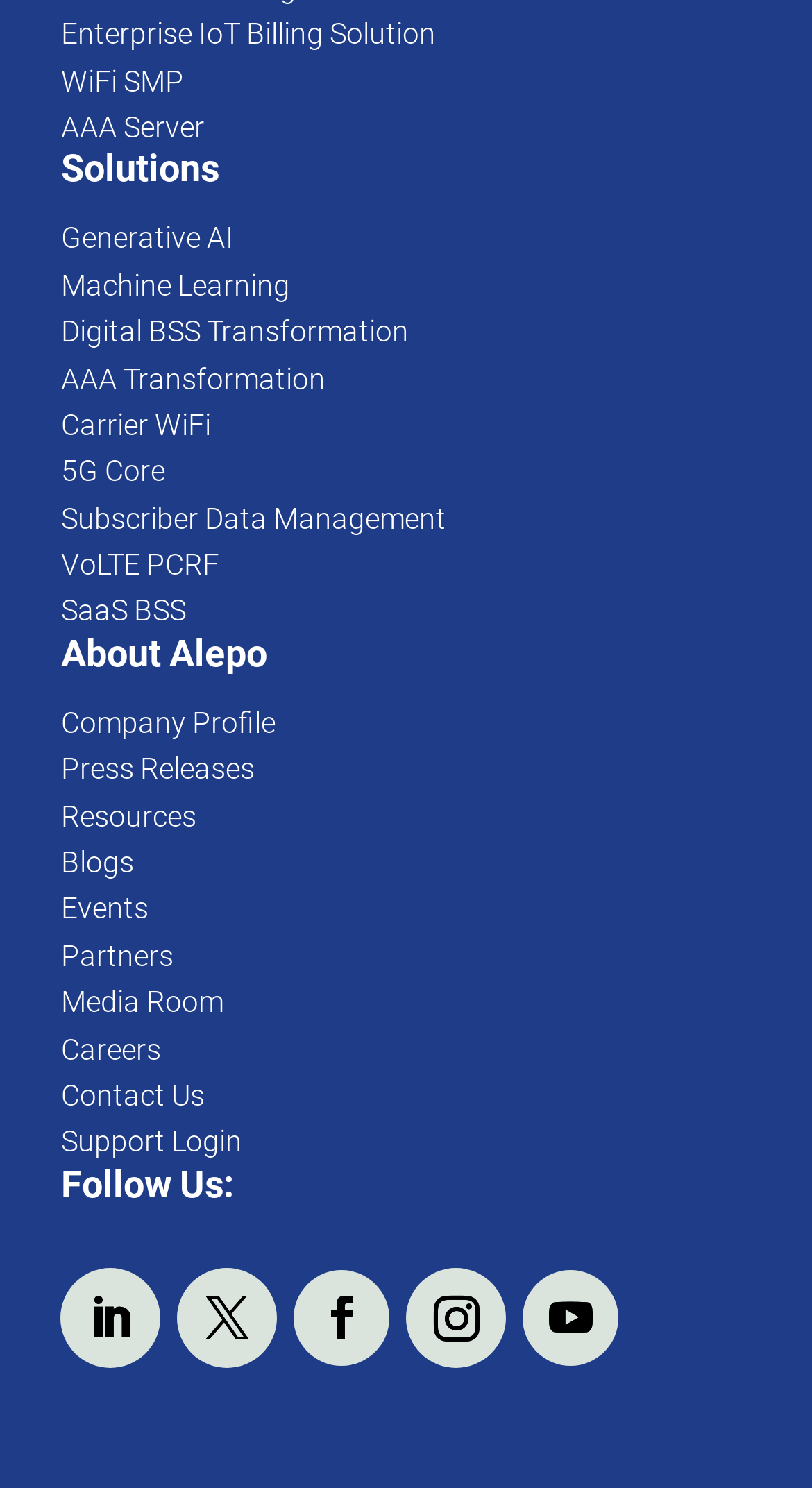How many solutions are listed on this webpage?
Using the information from the image, give a concise answer in one word or a short phrase.

12